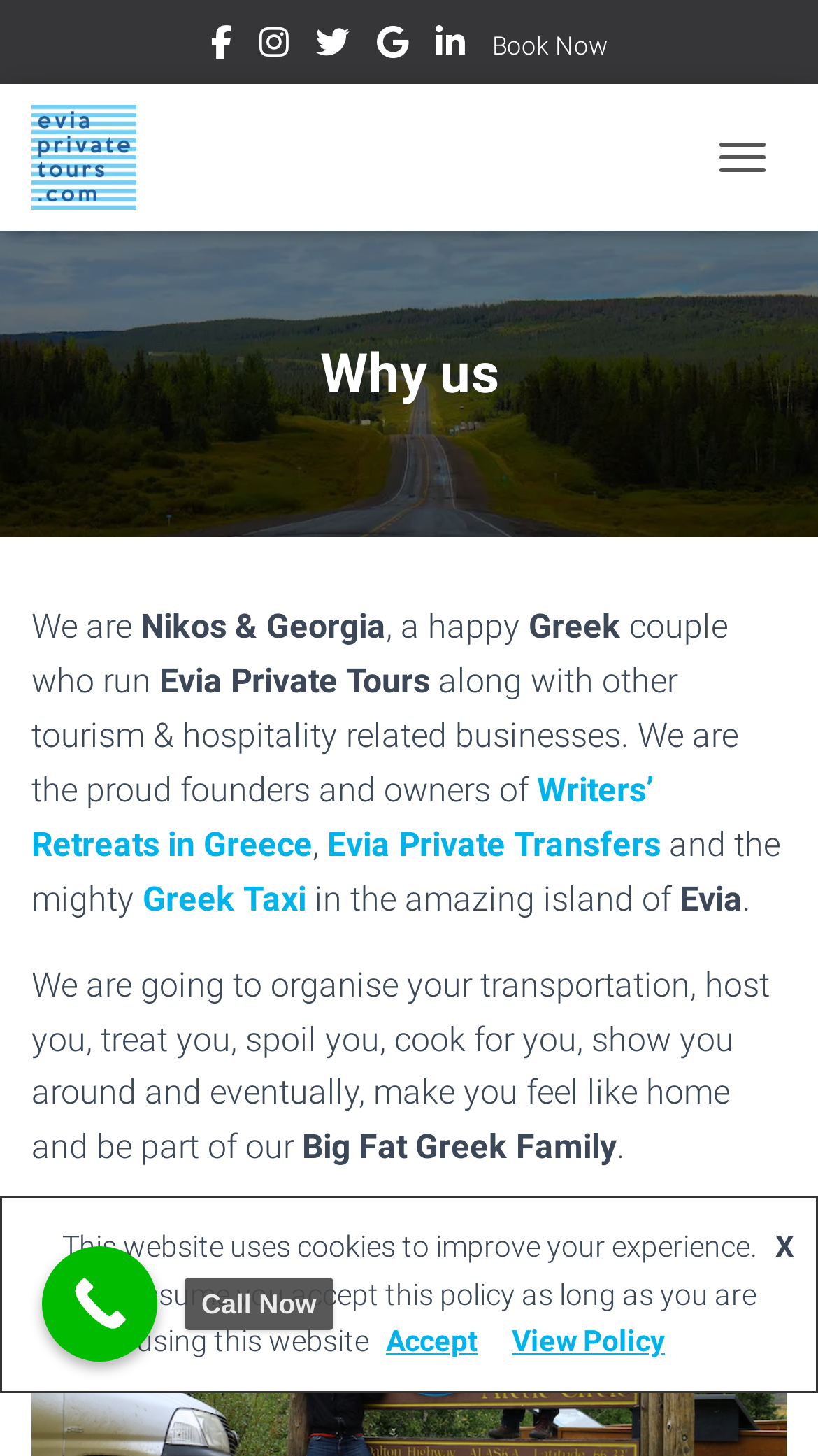What is the name of the other business mentioned on the webpage?
Respond with a short answer, either a single word or a phrase, based on the image.

Writers’ Retreats in Greece, Evia Private Transfers, Greek Taxi